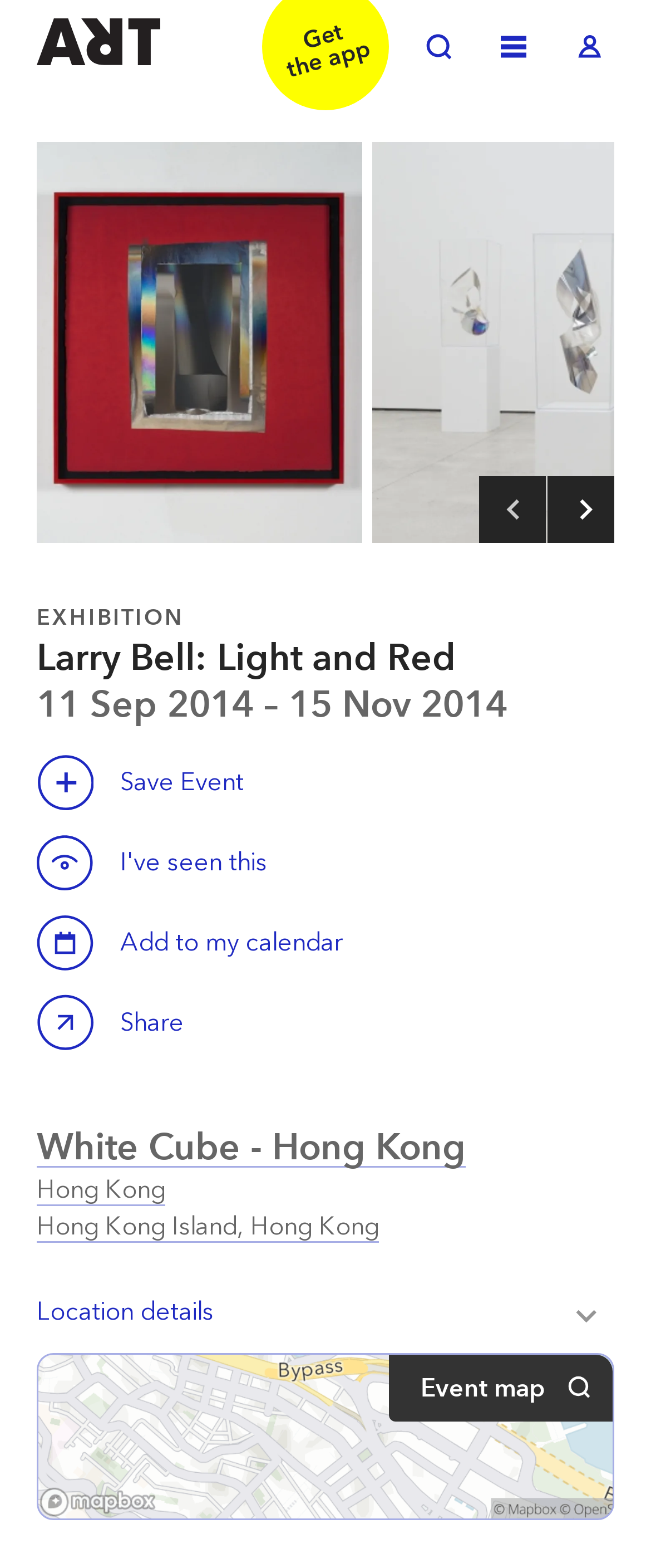Identify and provide the text of the main header on the webpage.

Larry Bell: Light and Red